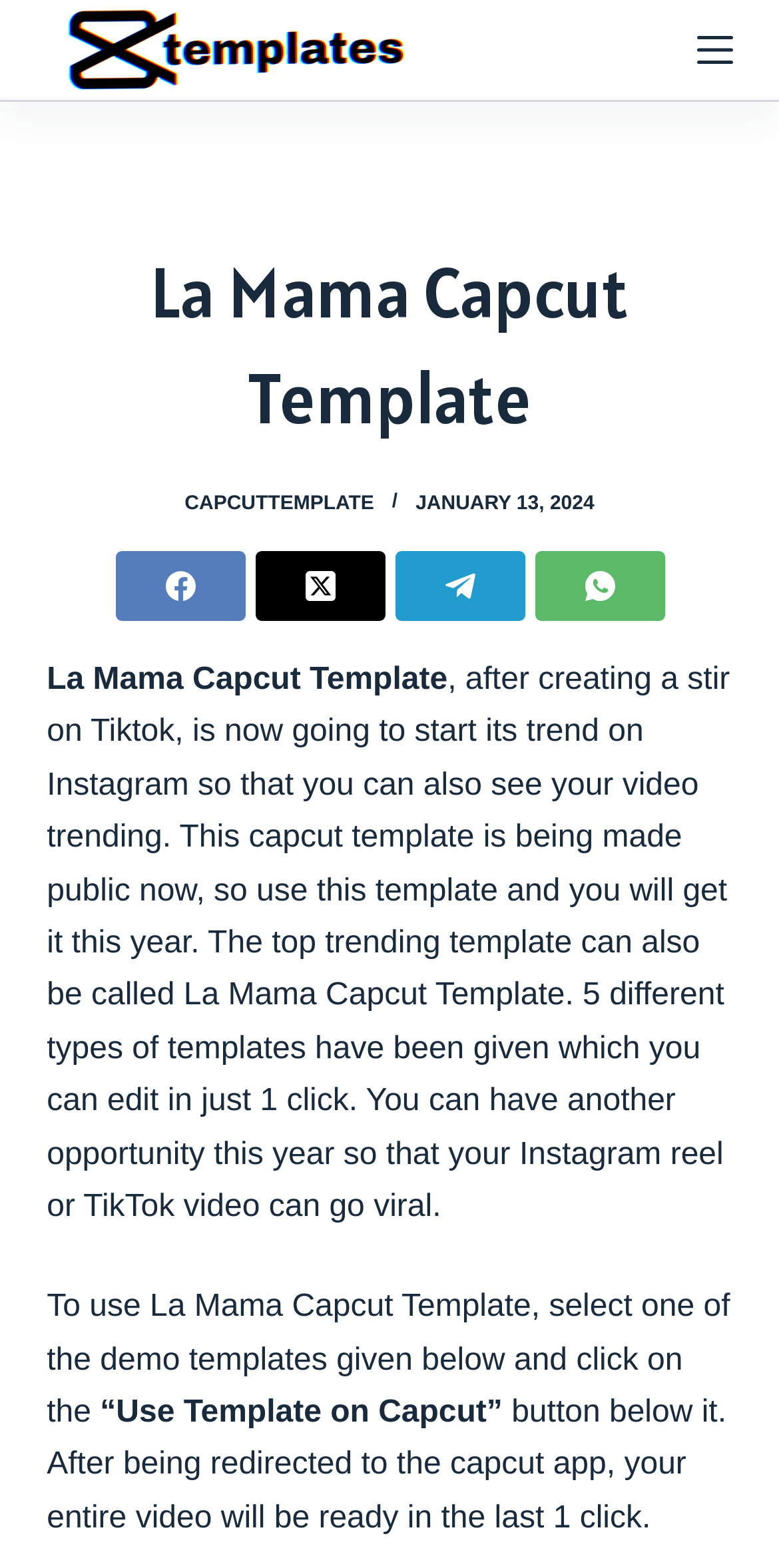Please identify the bounding box coordinates for the region that you need to click to follow this instruction: "Open the 'Menu'".

[0.894, 0.02, 0.94, 0.043]